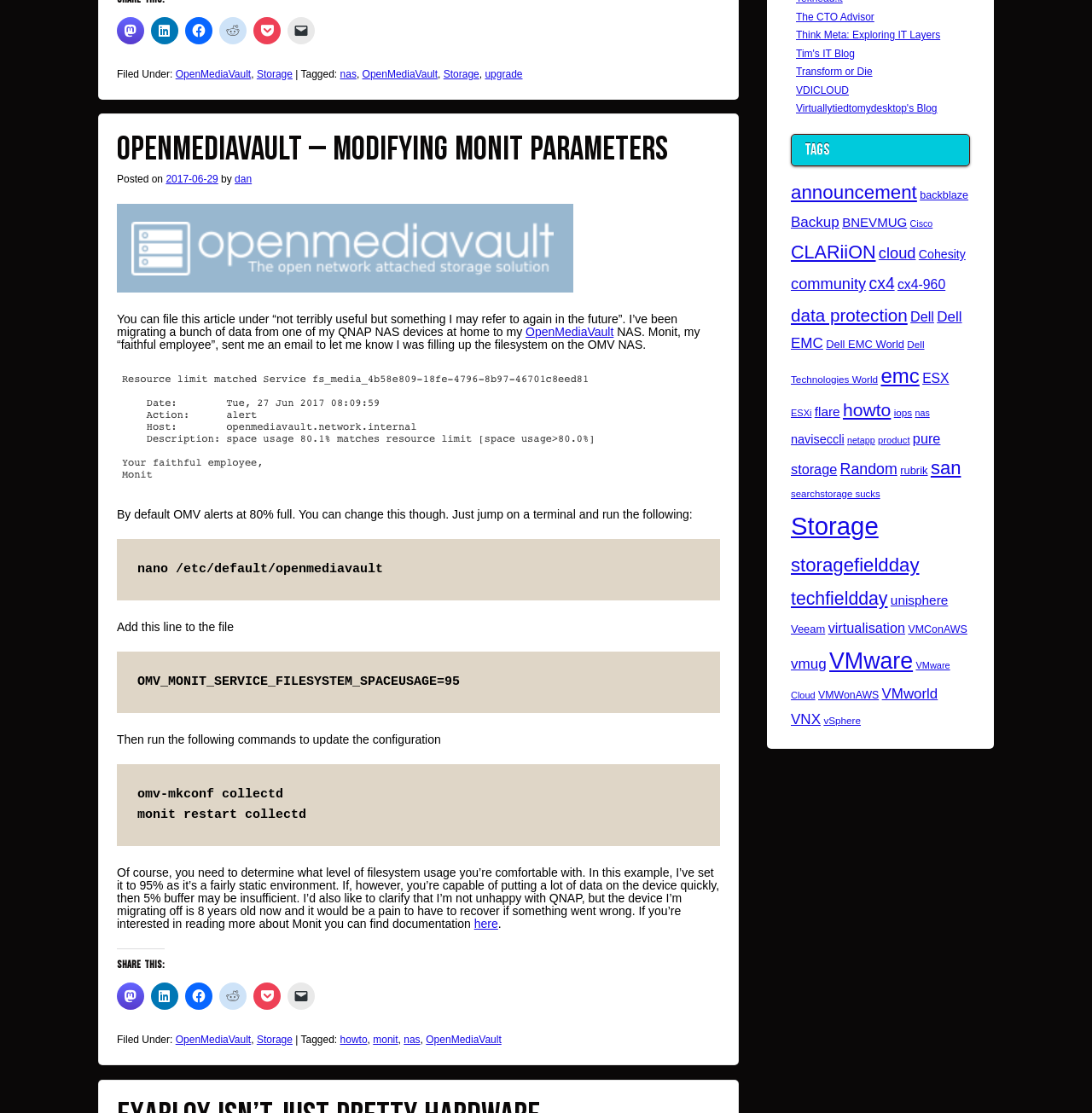Respond with a single word or phrase to the following question:
What is the name of the NAS device mentioned in the article?

OpenMediaVault